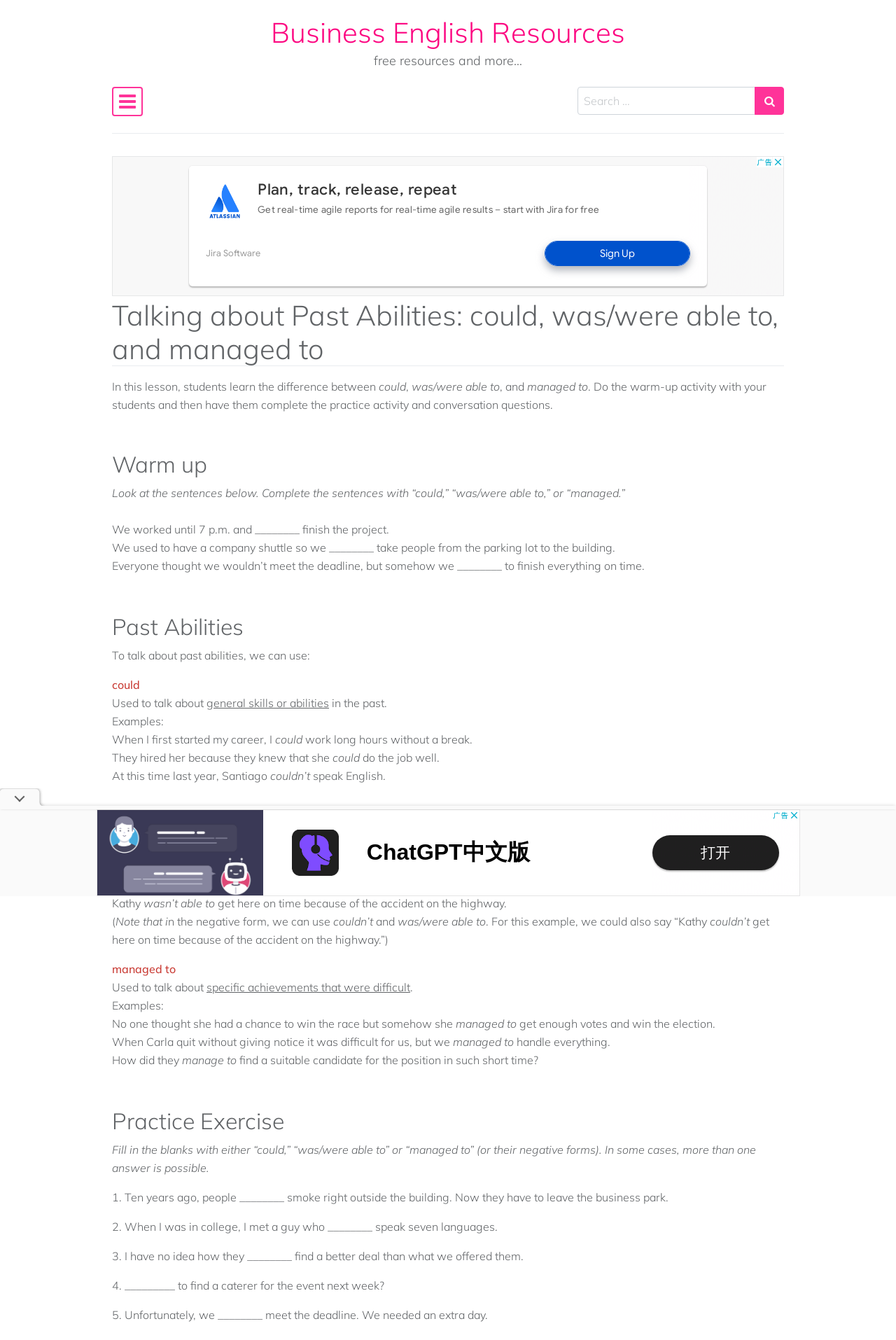Please provide a detailed answer to the question below by examining the image:
What is the purpose of the conversation questions?

The purpose of the conversation questions is to discuss past abilities and to practice using 'could', 'was/were able to', and 'managed to' in conversations.